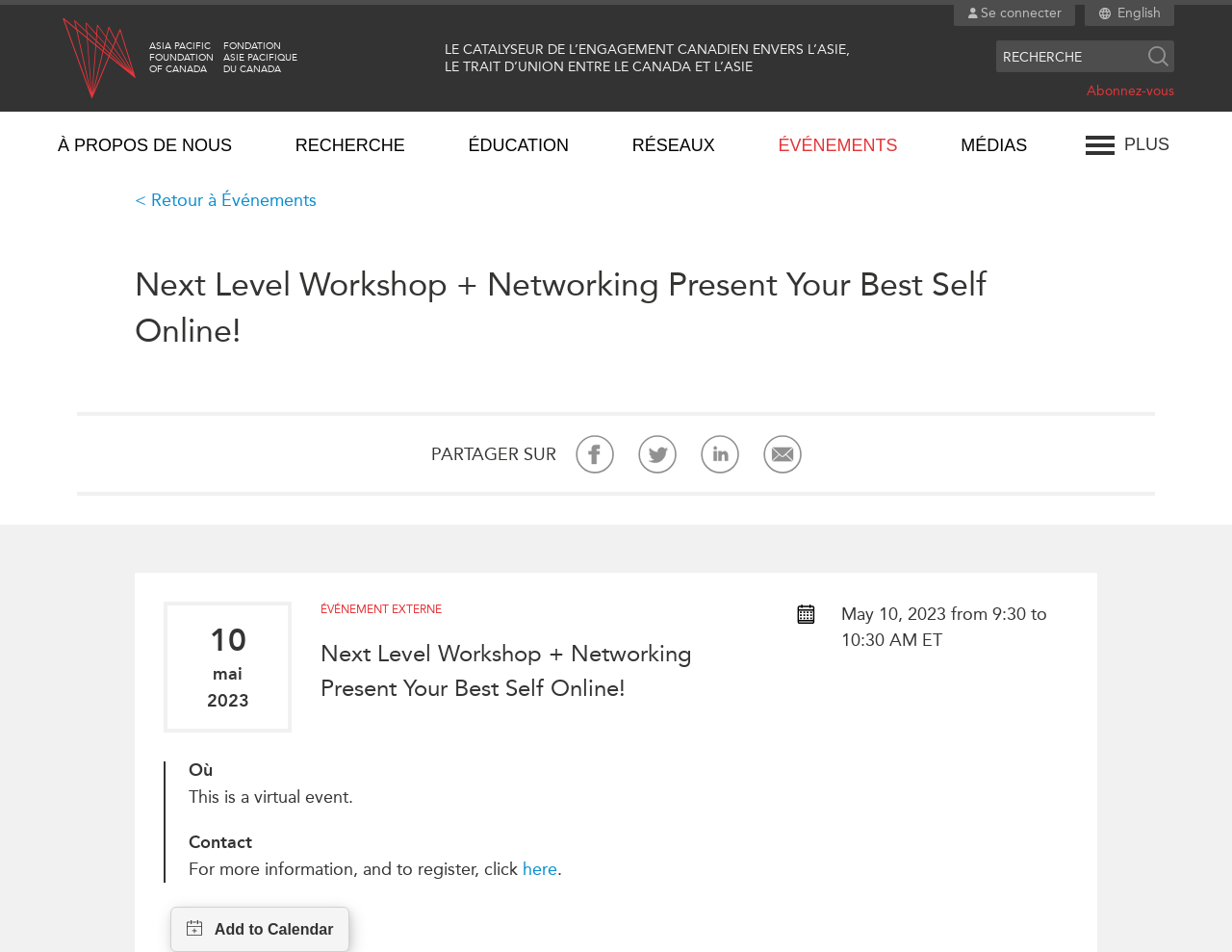Please give a succinct answer to the question in one word or phrase:
What is the name of the program under the 'ÉDUCATION' section?

Projet Kakehashi